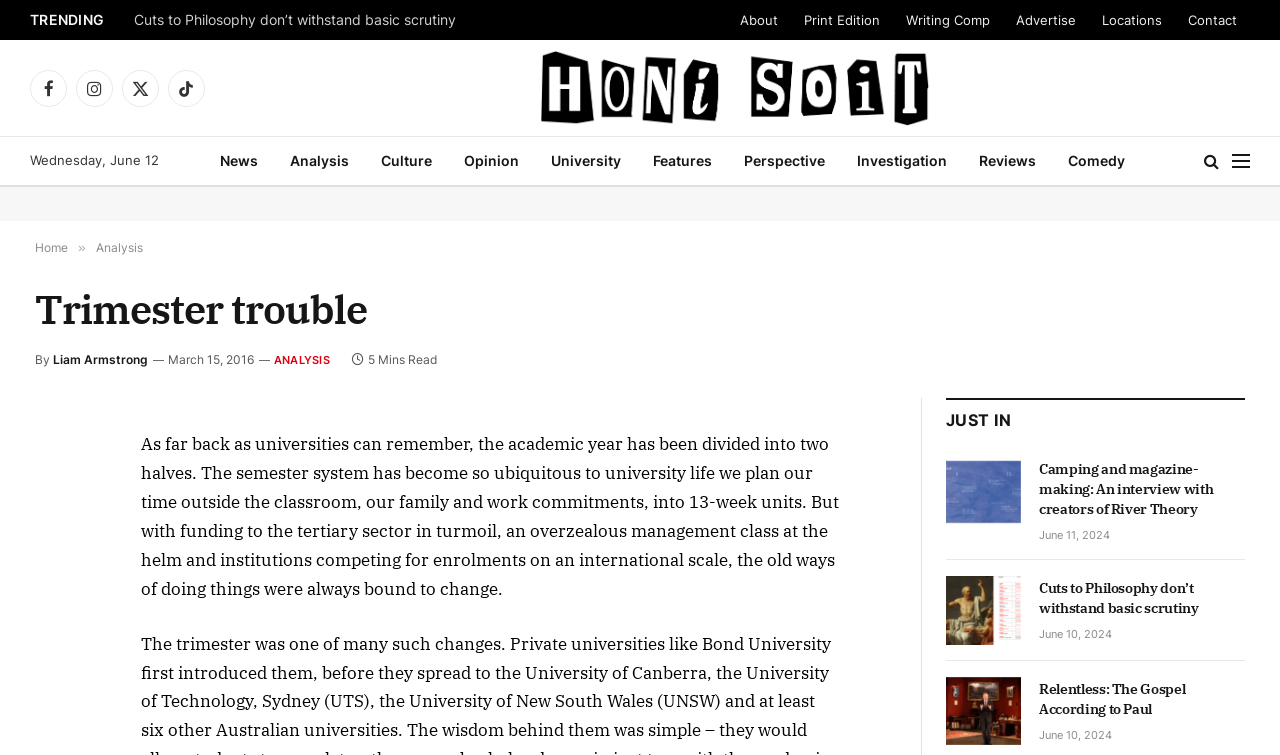Find the bounding box coordinates for the area that should be clicked to accomplish the instruction: "View the 'Analysis' section".

[0.214, 0.181, 0.285, 0.245]